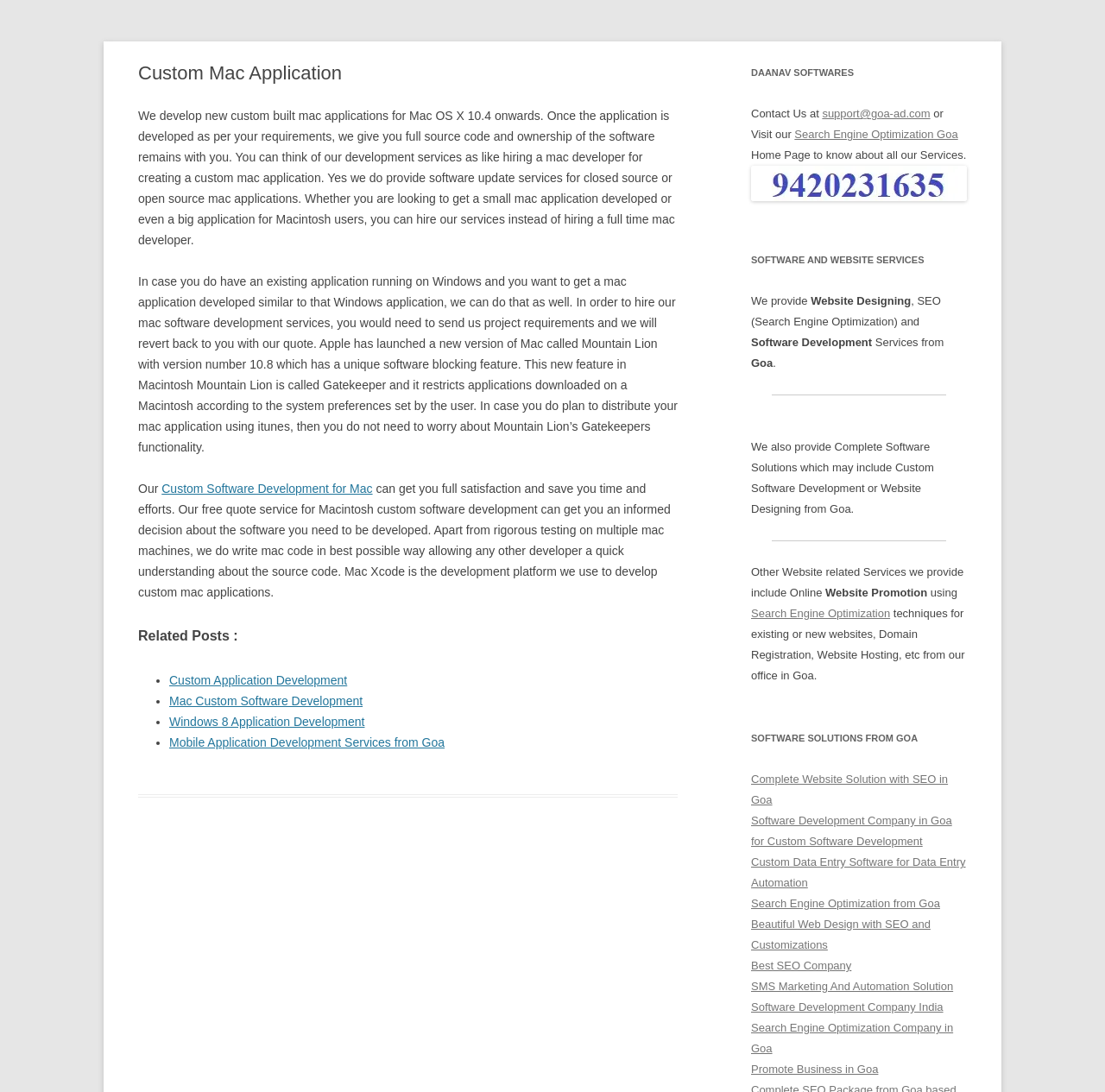Please locate the bounding box coordinates of the element that should be clicked to complete the given instruction: "Click on 'Custom Software Development for Mac'".

[0.146, 0.441, 0.337, 0.454]